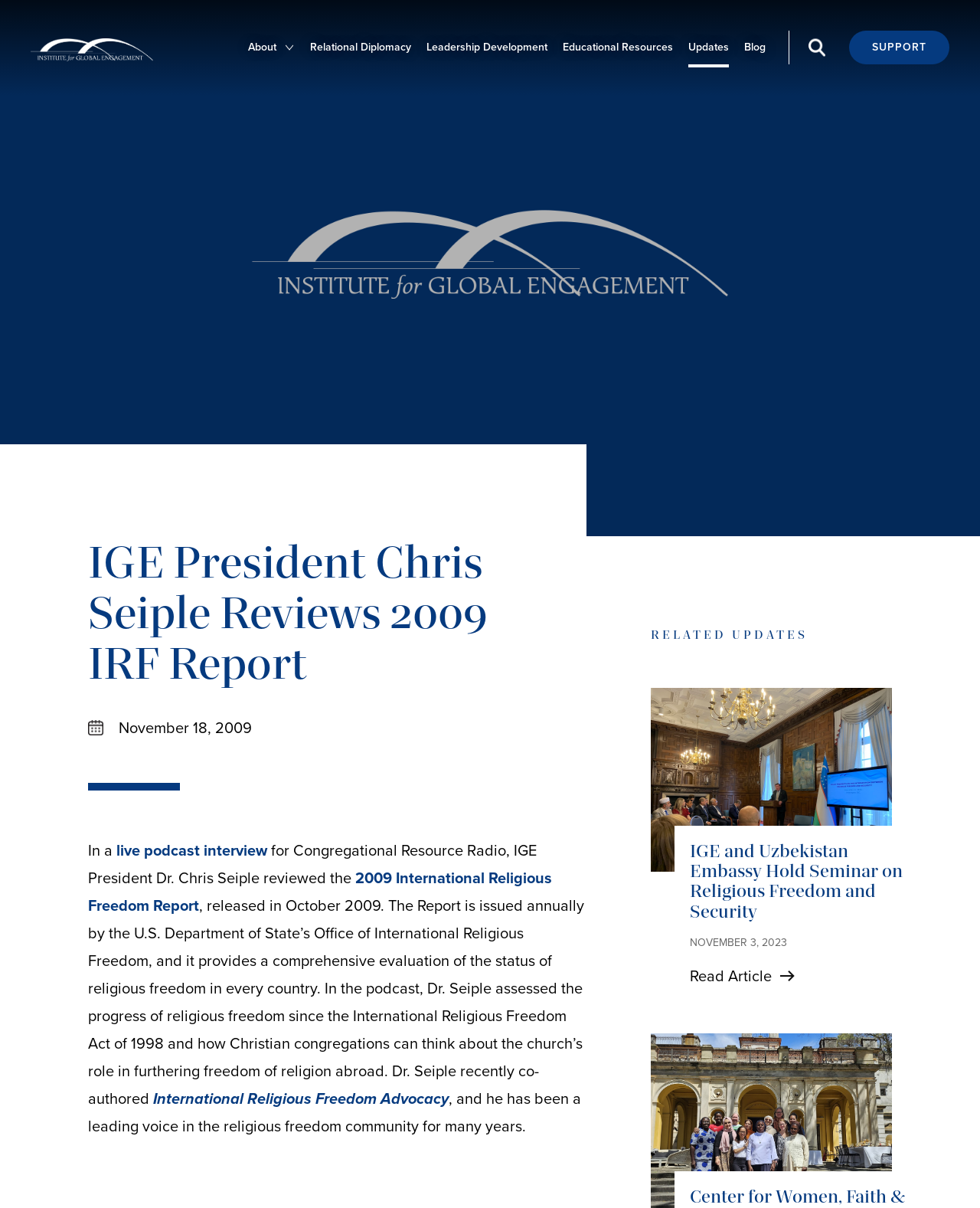Provide a brief response to the question below using one word or phrase:
What is the role of Dr. Chris Seiple in the religious freedom community?

Leading voice